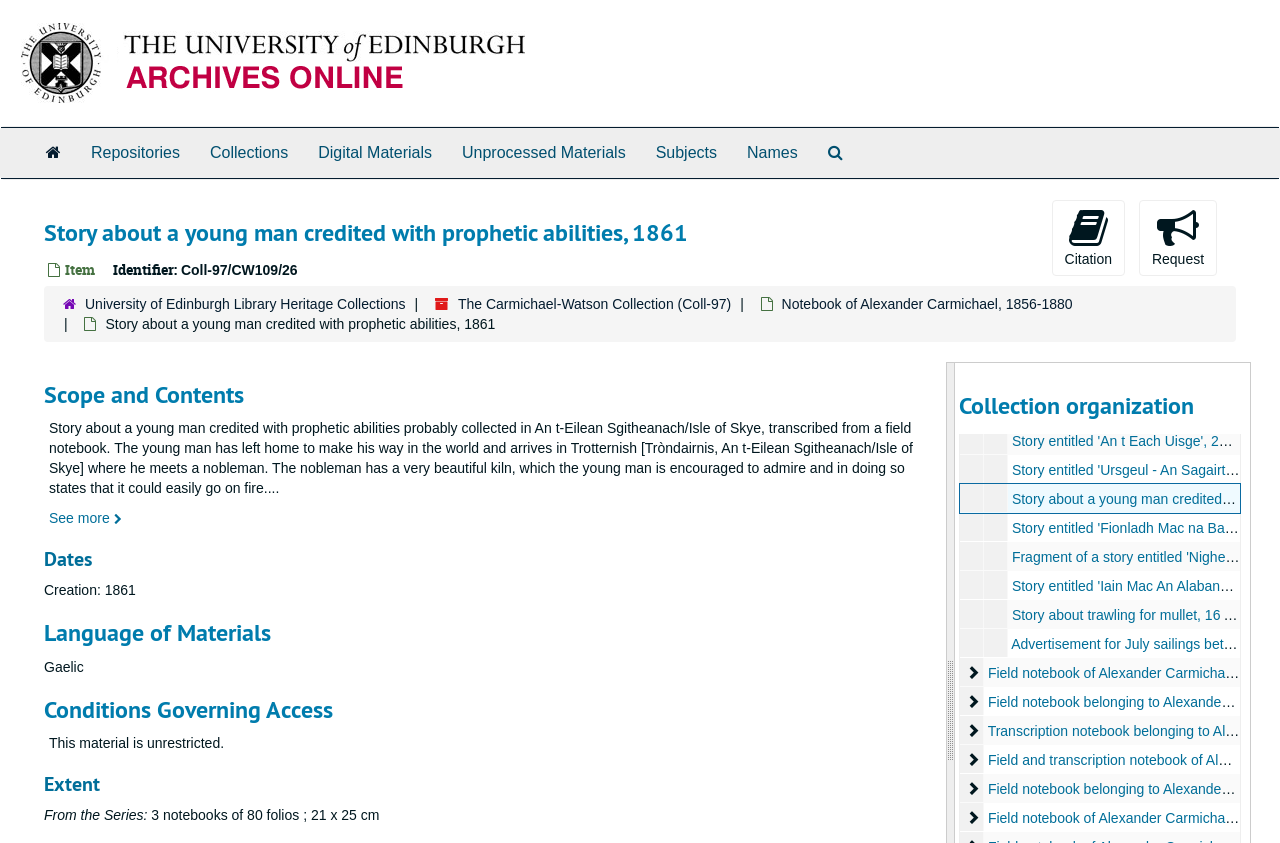Respond to the following question using a concise word or phrase: 
What is the creation date of the item?

1861